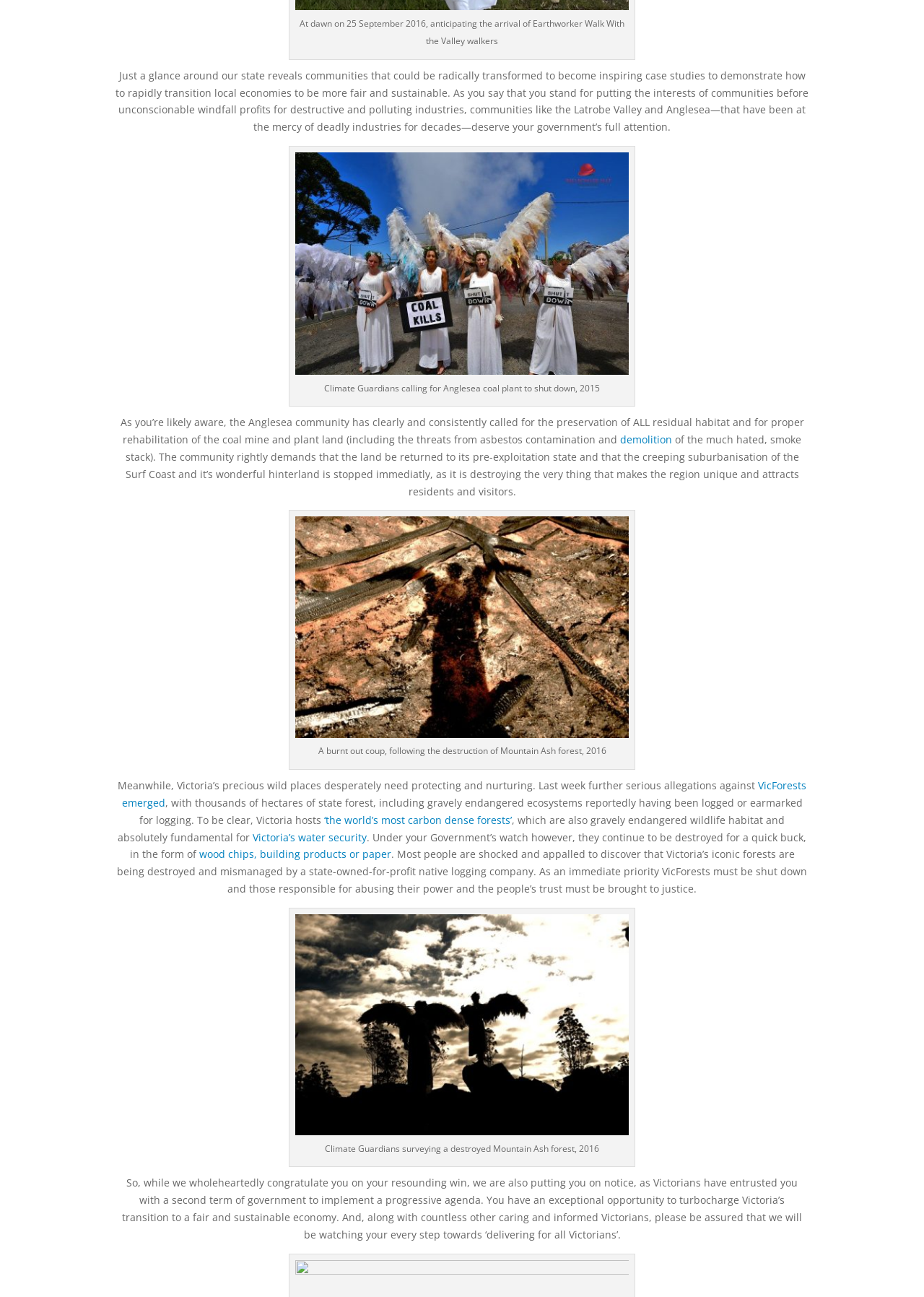Could you indicate the bounding box coordinates of the region to click in order to complete this instruction: "Click the link to see the world’s most carbon dense forests".

[0.351, 0.627, 0.554, 0.637]